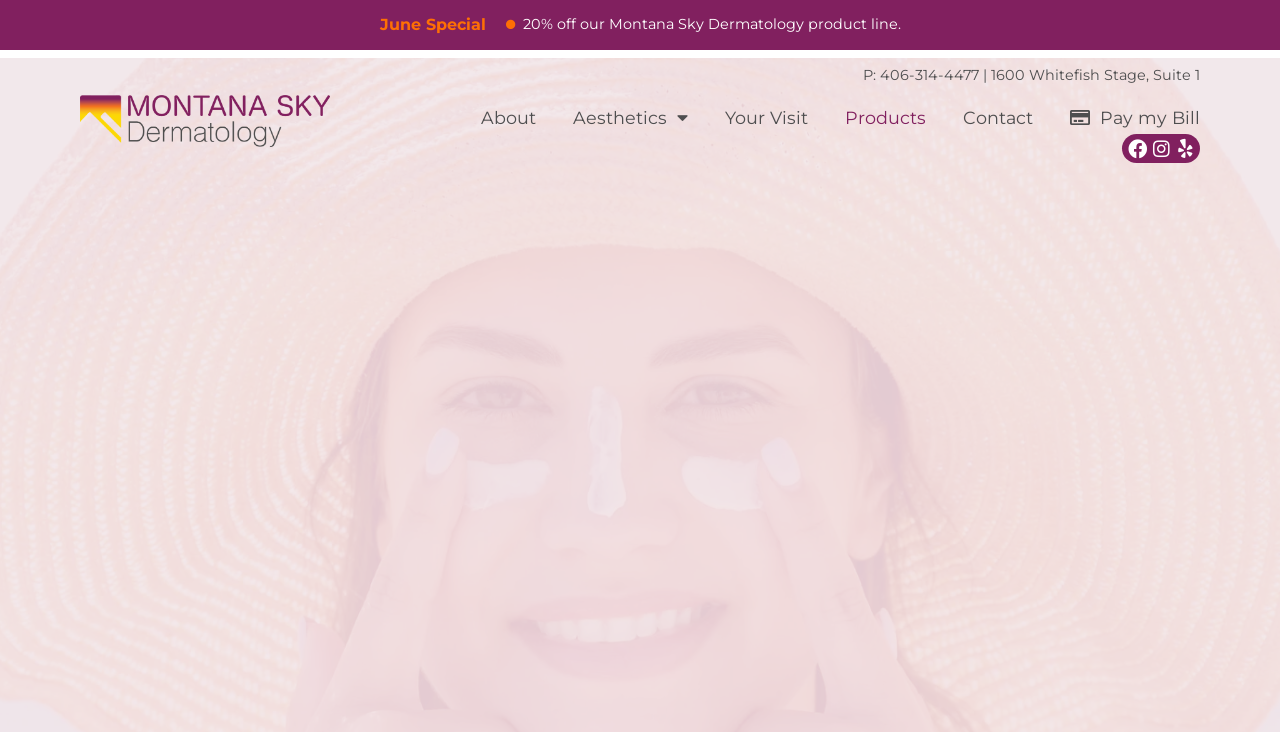What is the current special offer?
Please use the image to provide a one-word or short phrase answer.

20% off